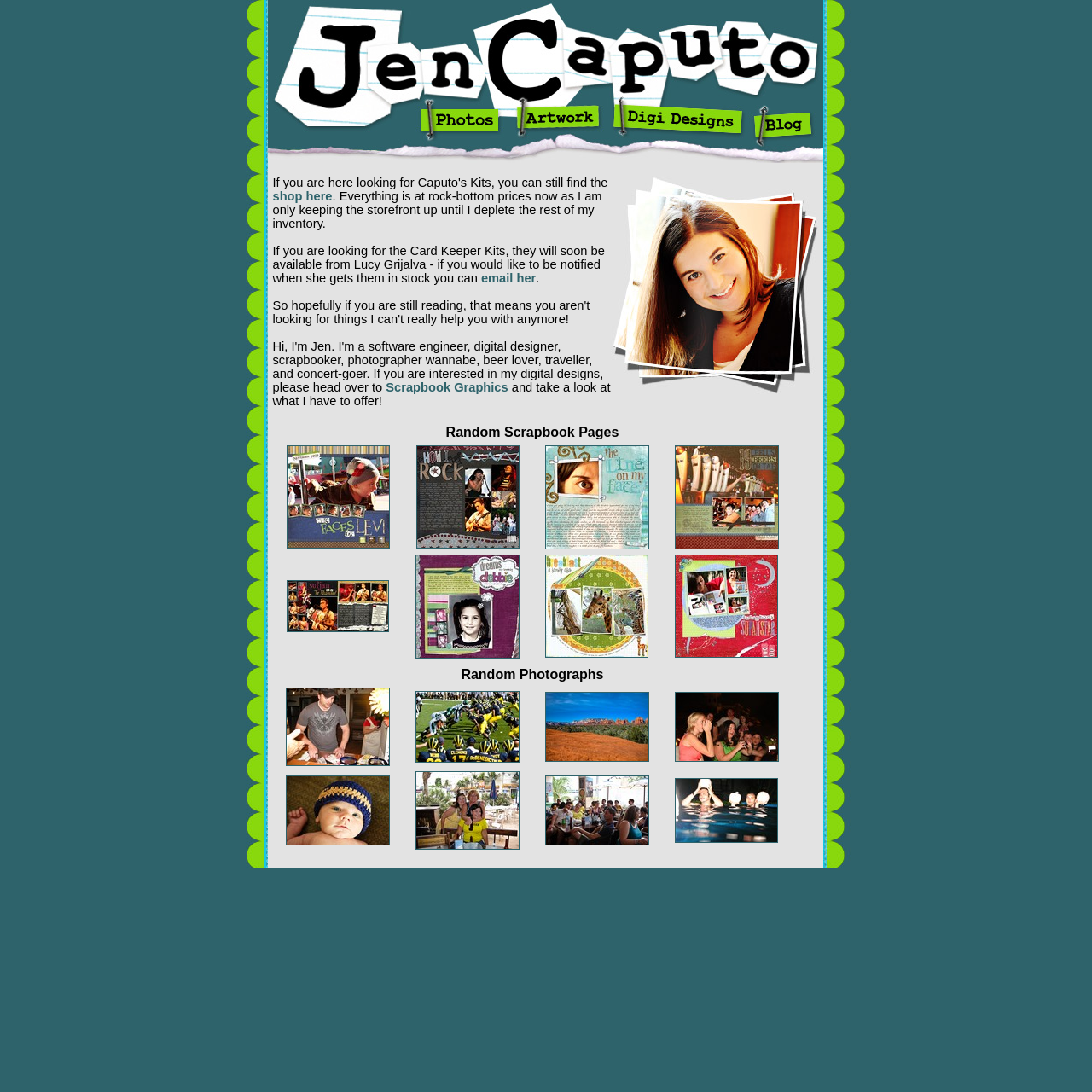What is the name of the person who will be selling Card Keeper Kits?
Based on the visual details in the image, please answer the question thoroughly.

The name of the person who will be selling Card Keeper Kits can be found in the paragraph of text on the webpage, where it says 'If you are looking for the Card Keeper Kits, they will soon be available from Lucy Grijalva'.